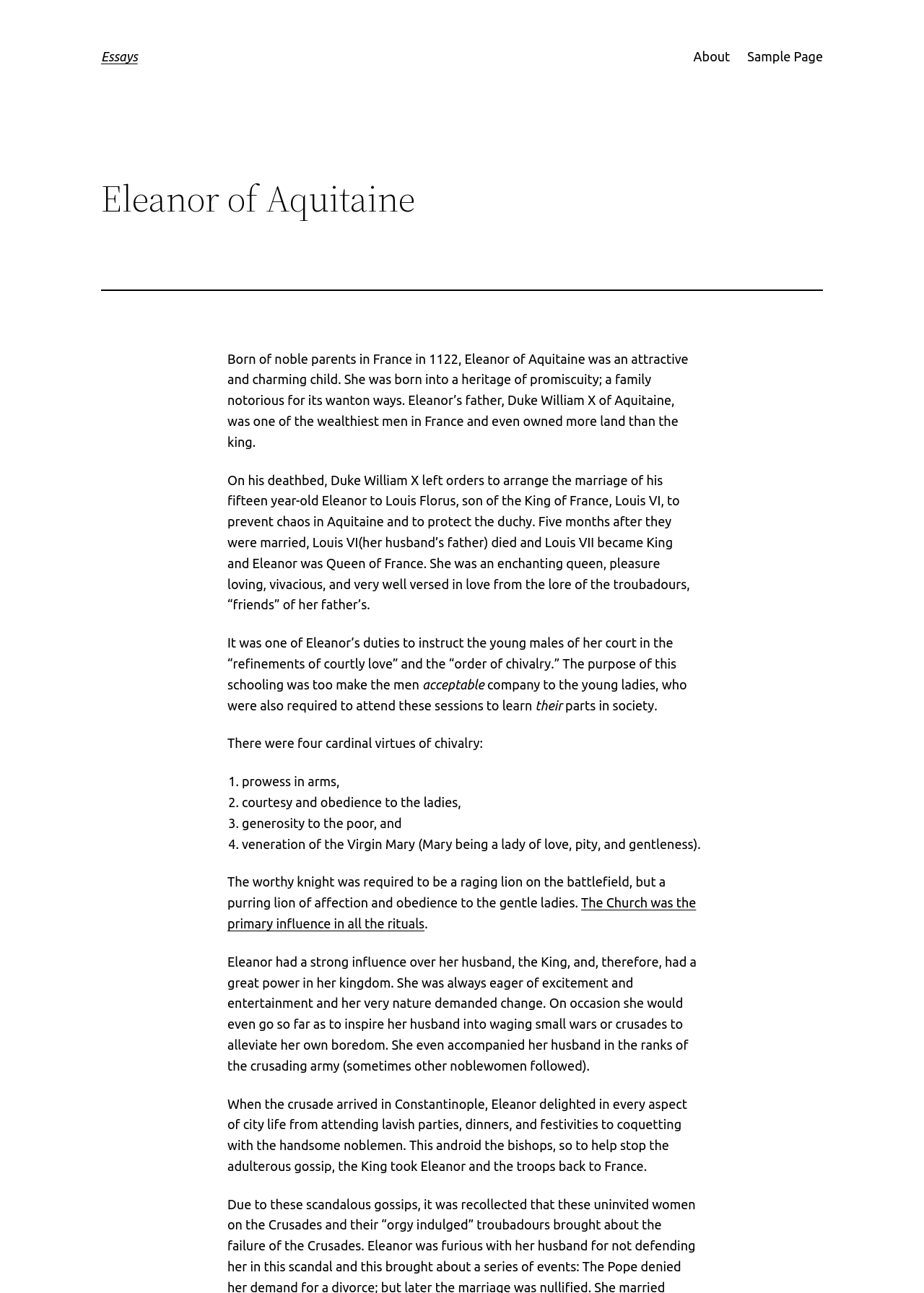What was the purpose of Eleanor's instruction to young males?
Using the visual information, reply with a single word or short phrase.

To make them acceptable company to young ladies